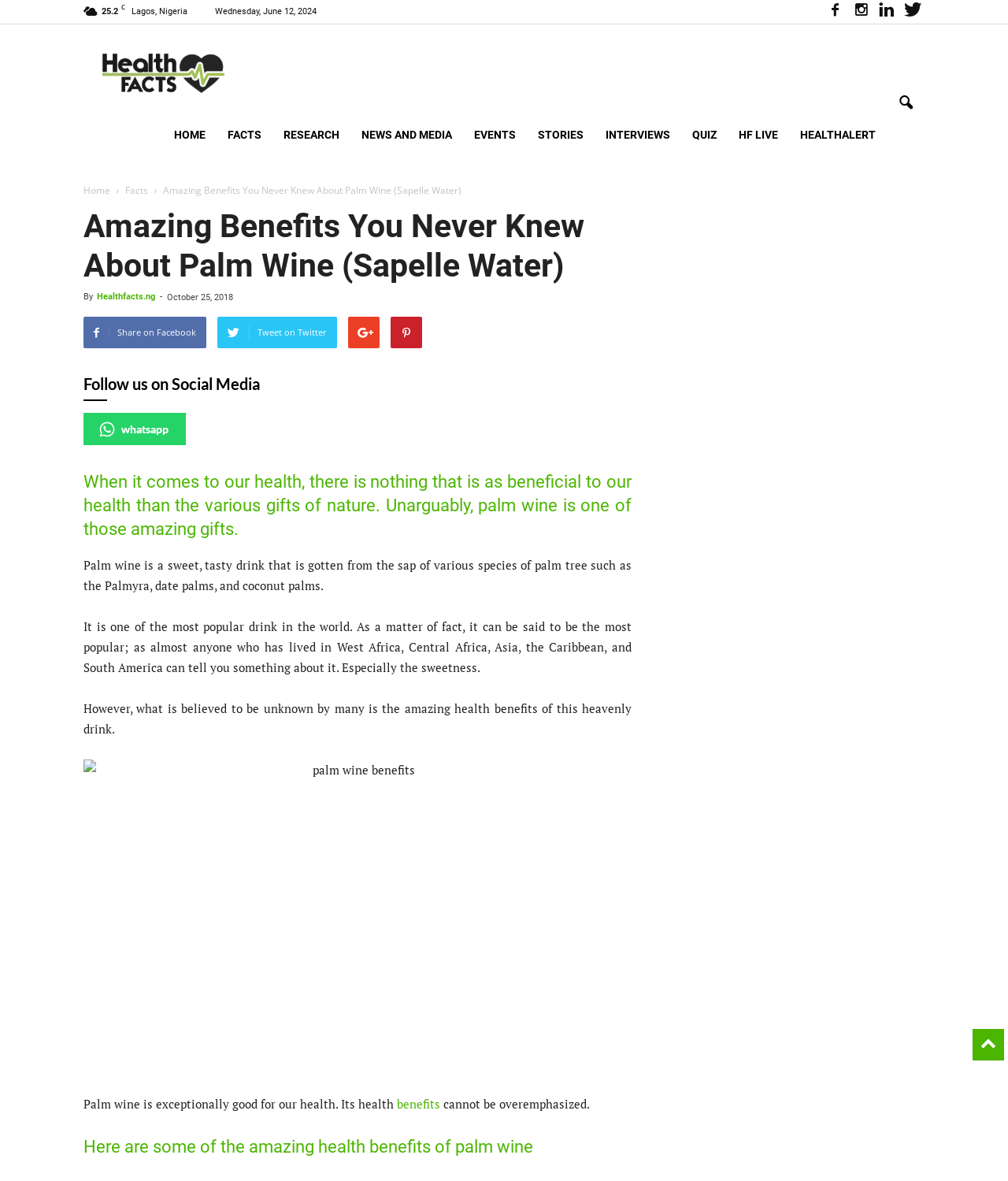Pinpoint the bounding box coordinates of the area that must be clicked to complete this instruction: "Click on the Home link".

[0.162, 0.087, 0.215, 0.141]